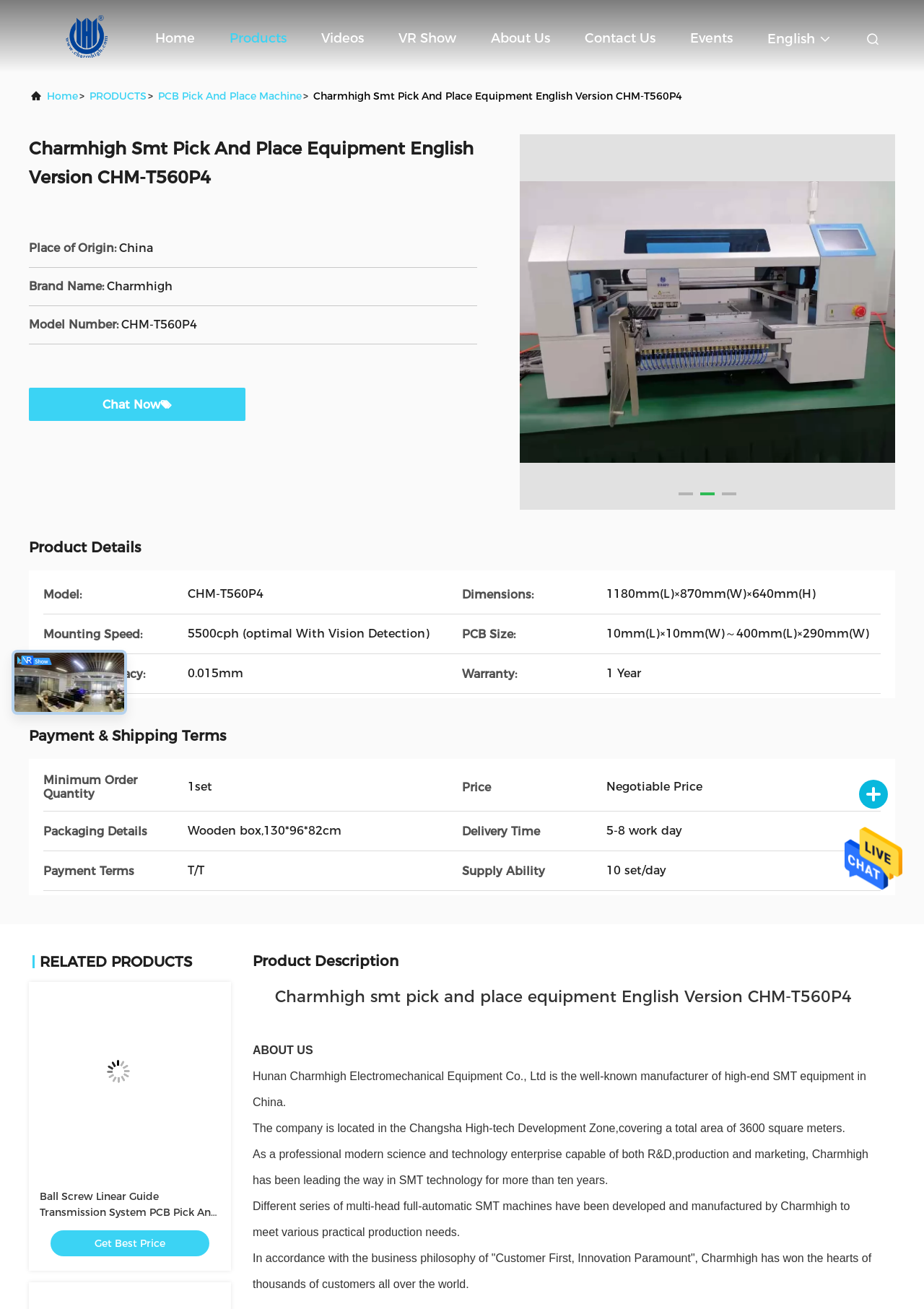Provide a brief response in the form of a single word or phrase:
What is the control accuracy of the machine?

0.015mm